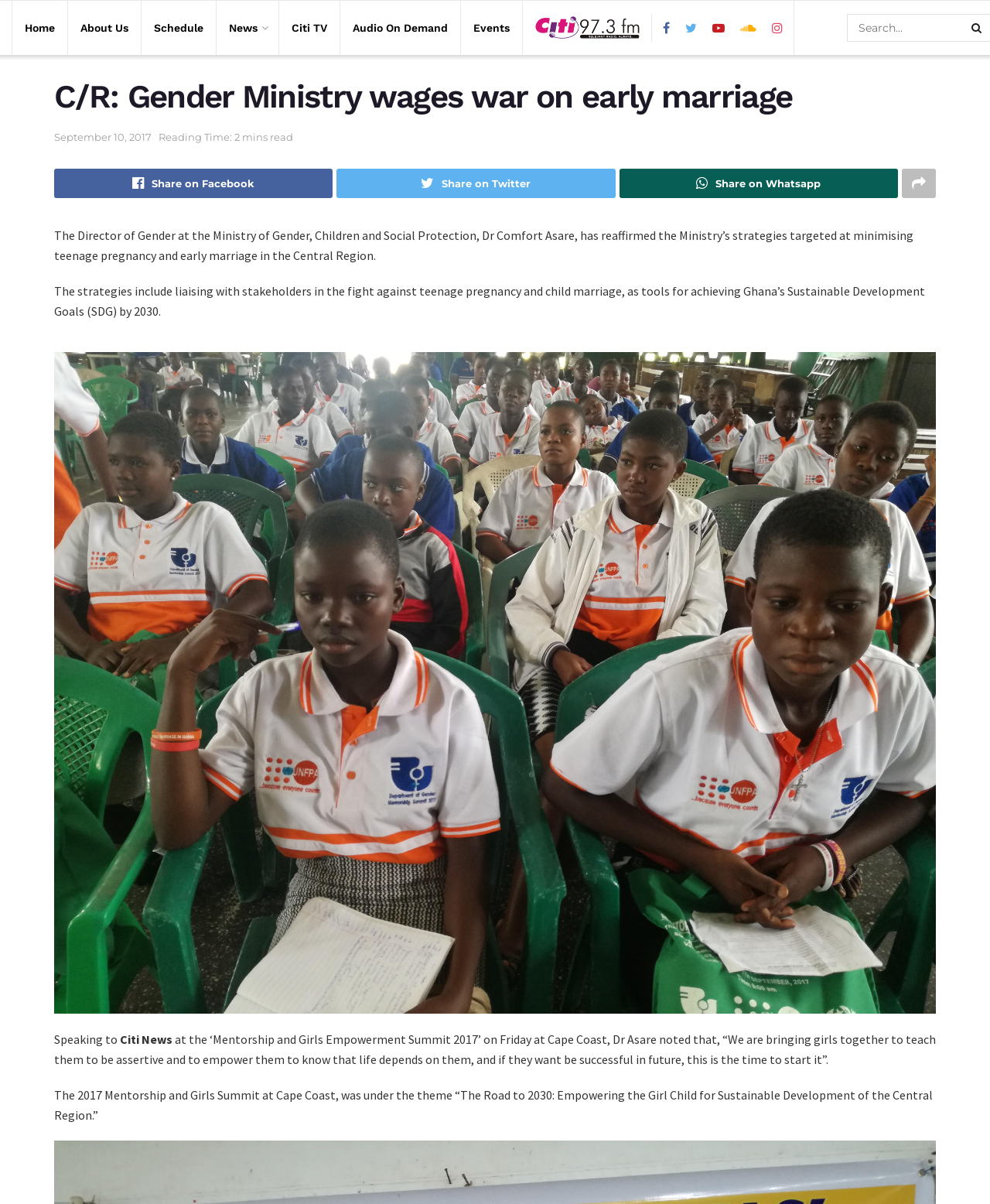Please identify the bounding box coordinates of the element's region that needs to be clicked to fulfill the following instruction: "Reply to comment". The bounding box coordinates should consist of four float numbers between 0 and 1, i.e., [left, top, right, bottom].

None